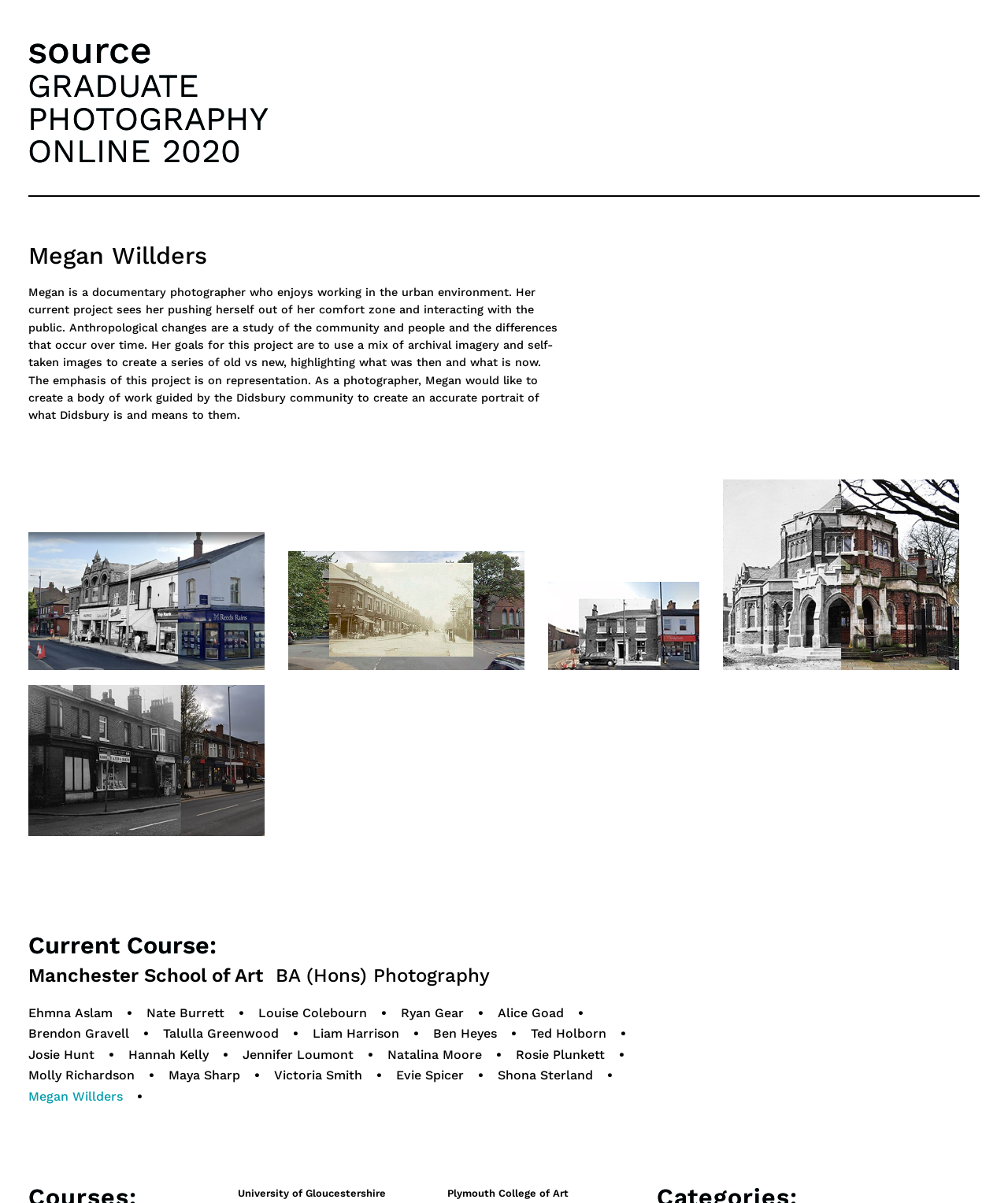What is the name of the school Megan attends?
Using the details from the image, give an elaborate explanation to answer the question.

The webpage mentions that Megan is a student at the Manchester School of Art, where she is pursuing a BA (Hons) in Photography.